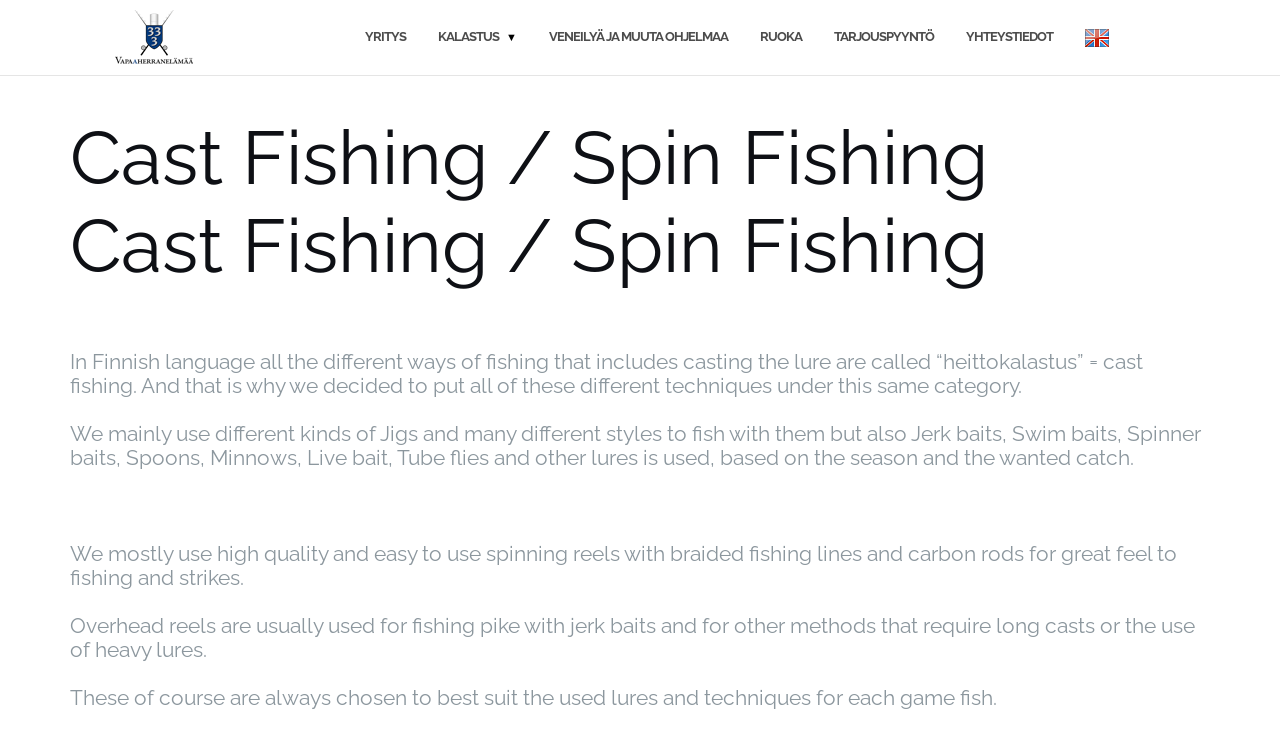Determine the bounding box coordinates of the clickable region to execute the instruction: "Click on the 'BRIEFLY IN ENGLISH' link". The coordinates should be four float numbers between 0 and 1, denoted as [left, top, right, bottom].

[0.848, 0.013, 0.866, 0.086]